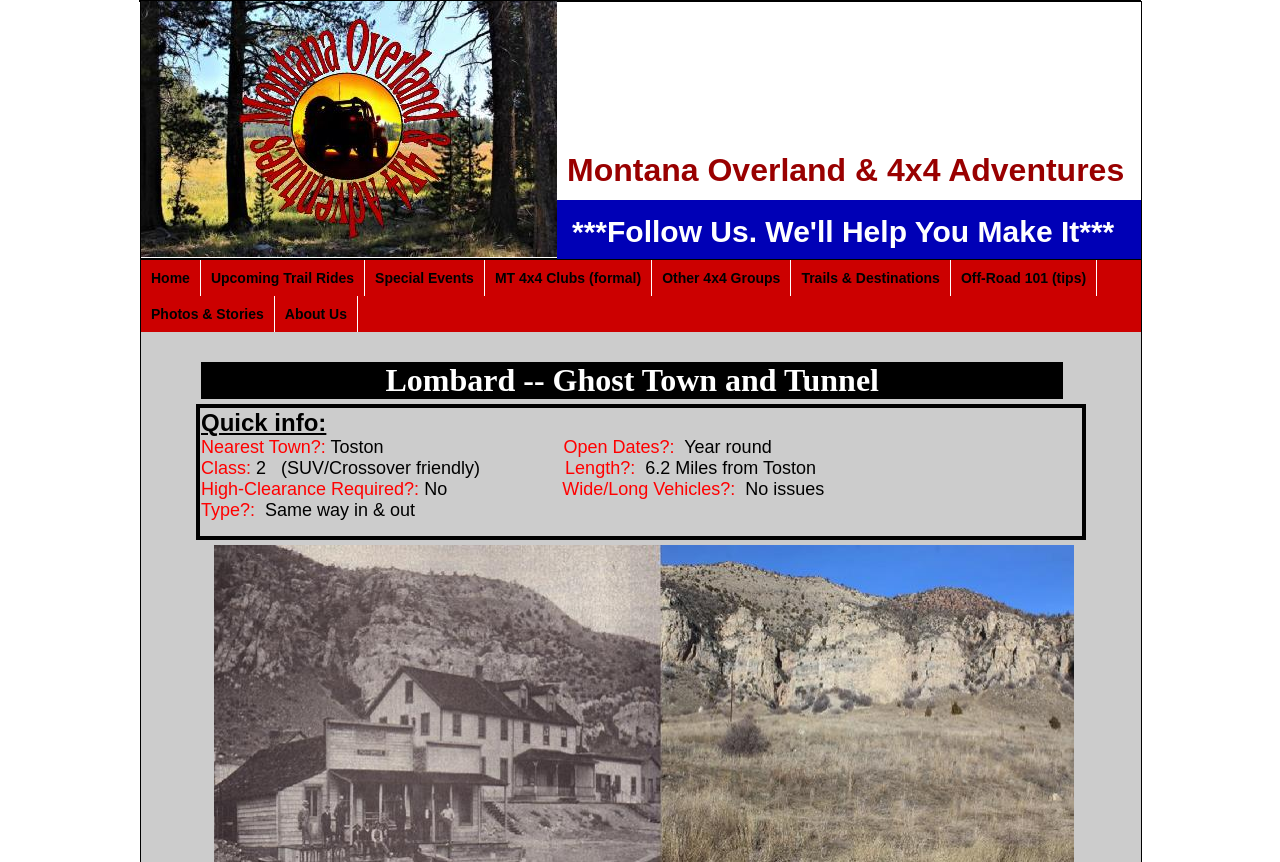Can you pinpoint the bounding box coordinates for the clickable element required for this instruction: "Click on the Home link"? The coordinates should be four float numbers between 0 and 1, i.e., [left, top, right, bottom].

[0.11, 0.302, 0.157, 0.343]